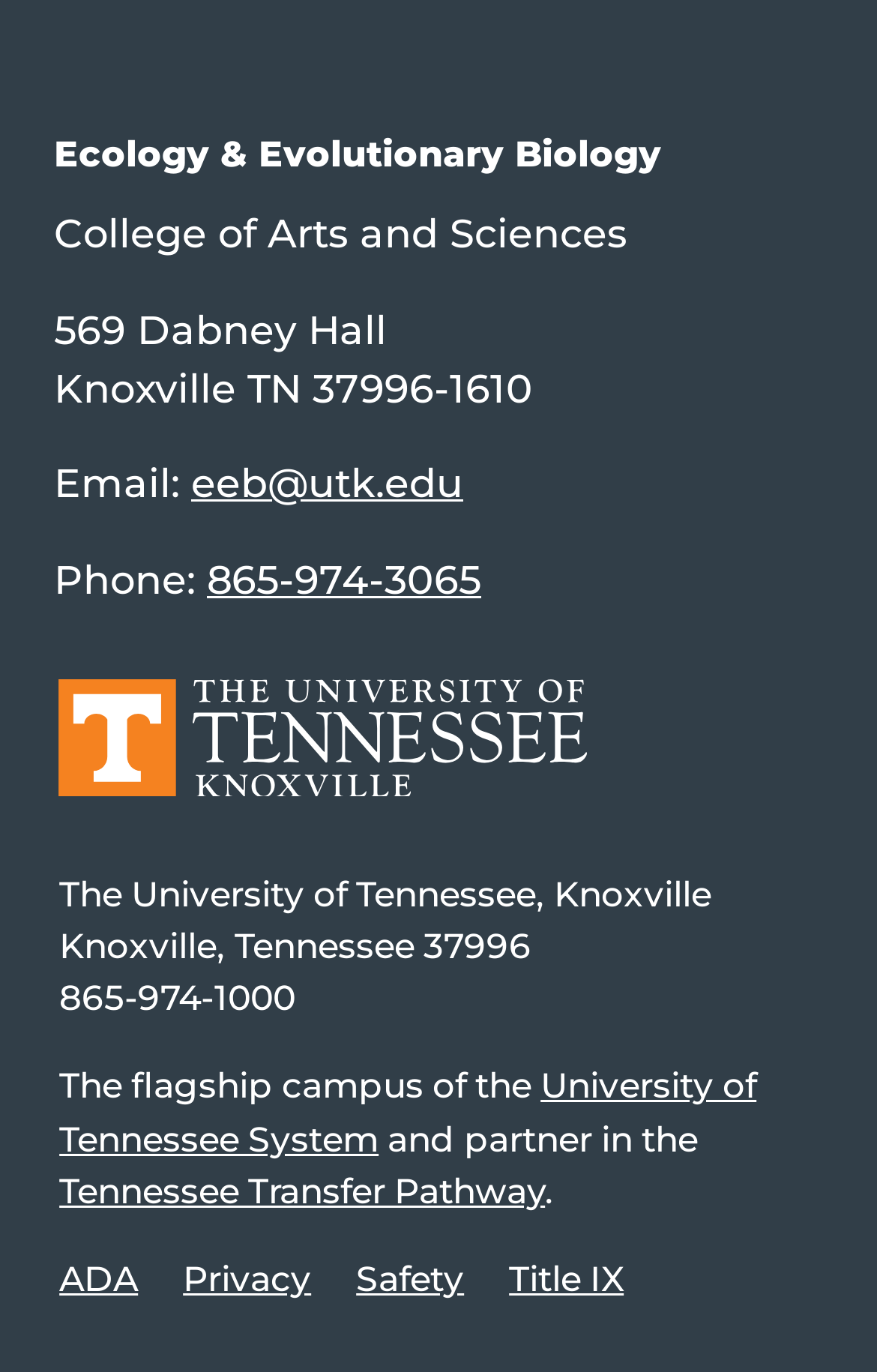Determine the bounding box of the UI component based on this description: "Ecology & Evolutionary Biology". The bounding box coordinates should be four float values between 0 and 1, i.e., [left, top, right, bottom].

[0.062, 0.096, 0.754, 0.128]